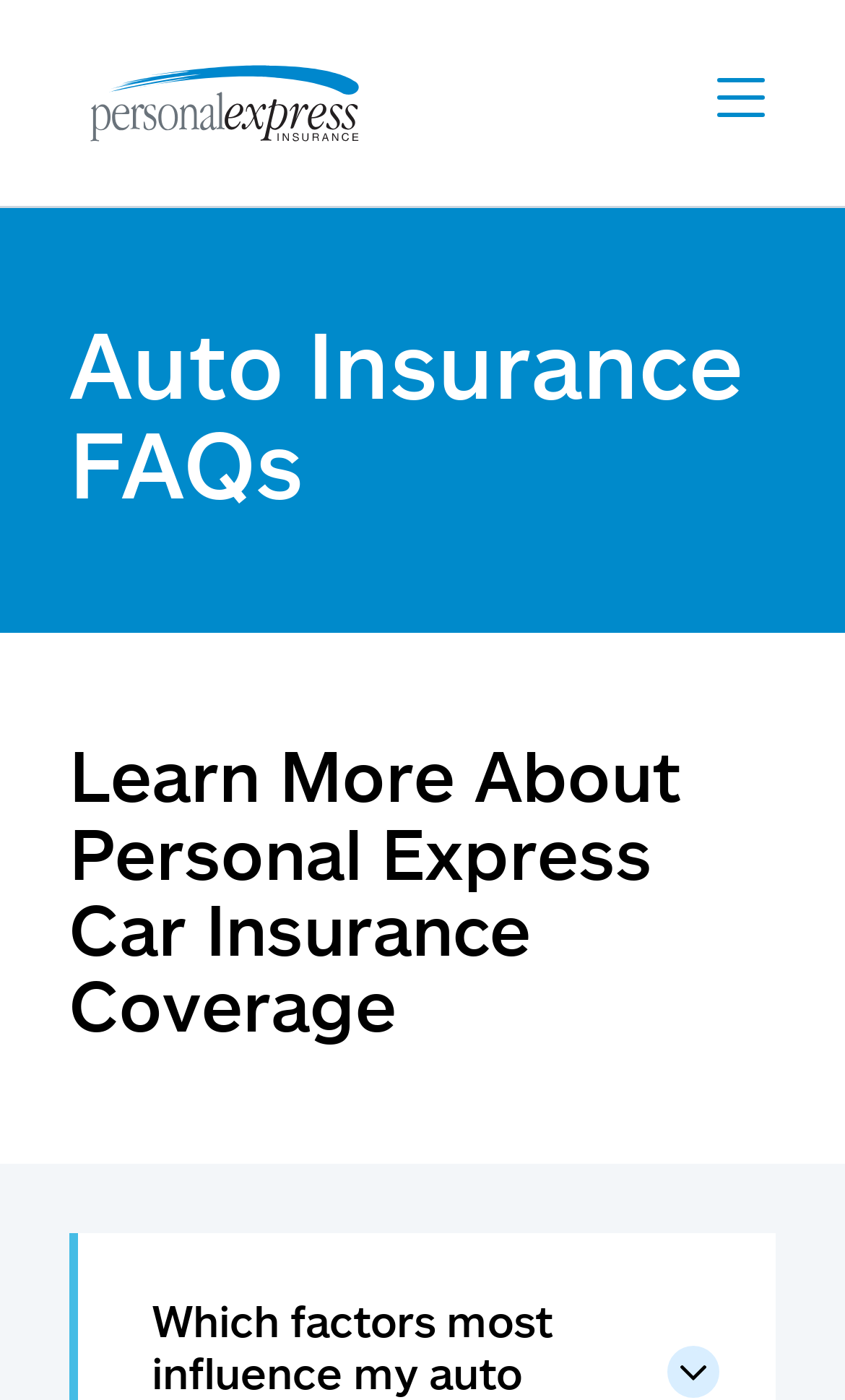What is the position of the image relative to the second heading?
Please provide a single word or phrase based on the screenshot.

Below